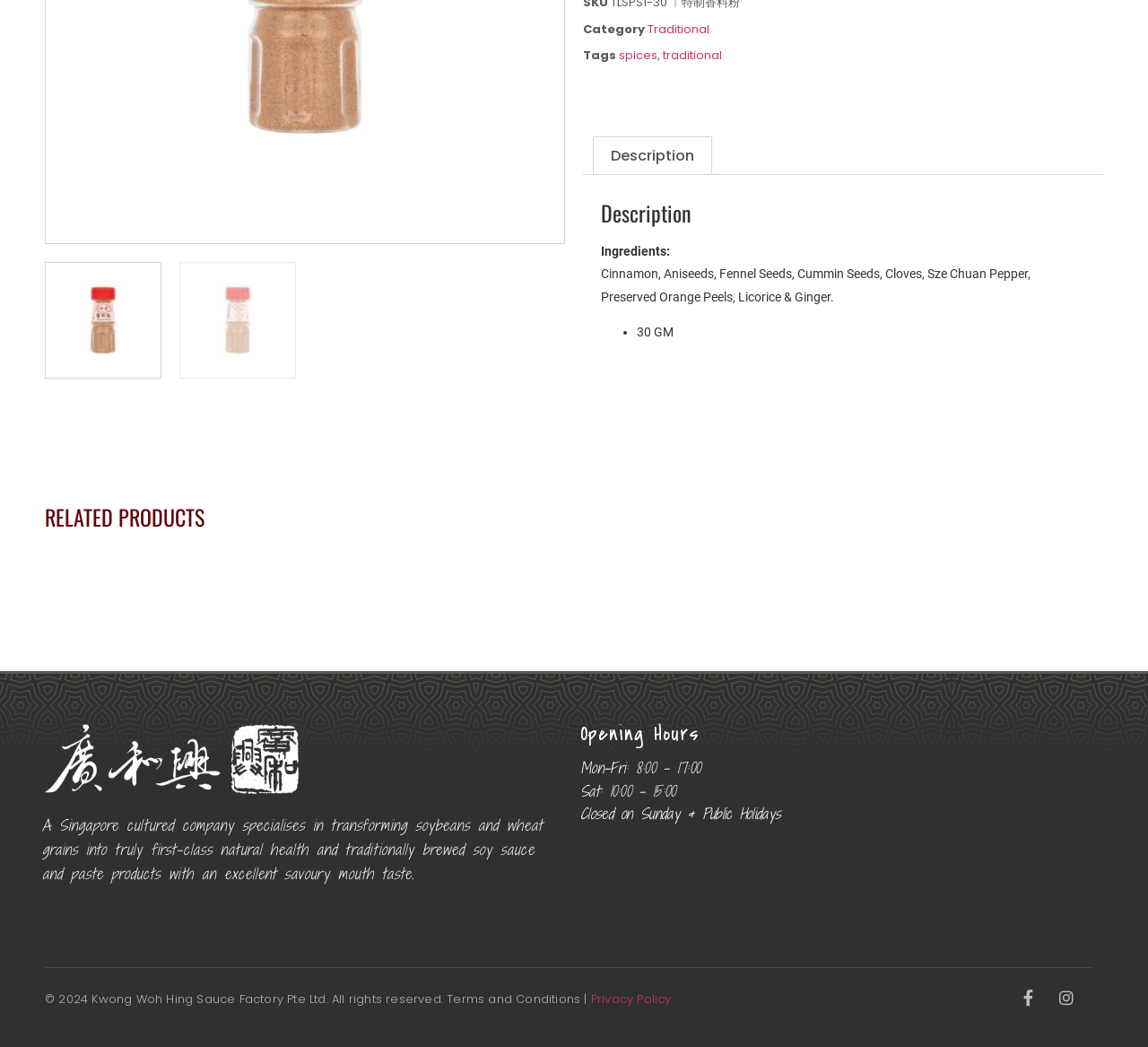Specify the bounding box coordinates (top-left x, top-left y, bottom-right x, bottom-right y) of the UI element in the screenshot that matches this description: Privacy Policy

[0.515, 0.946, 0.585, 0.962]